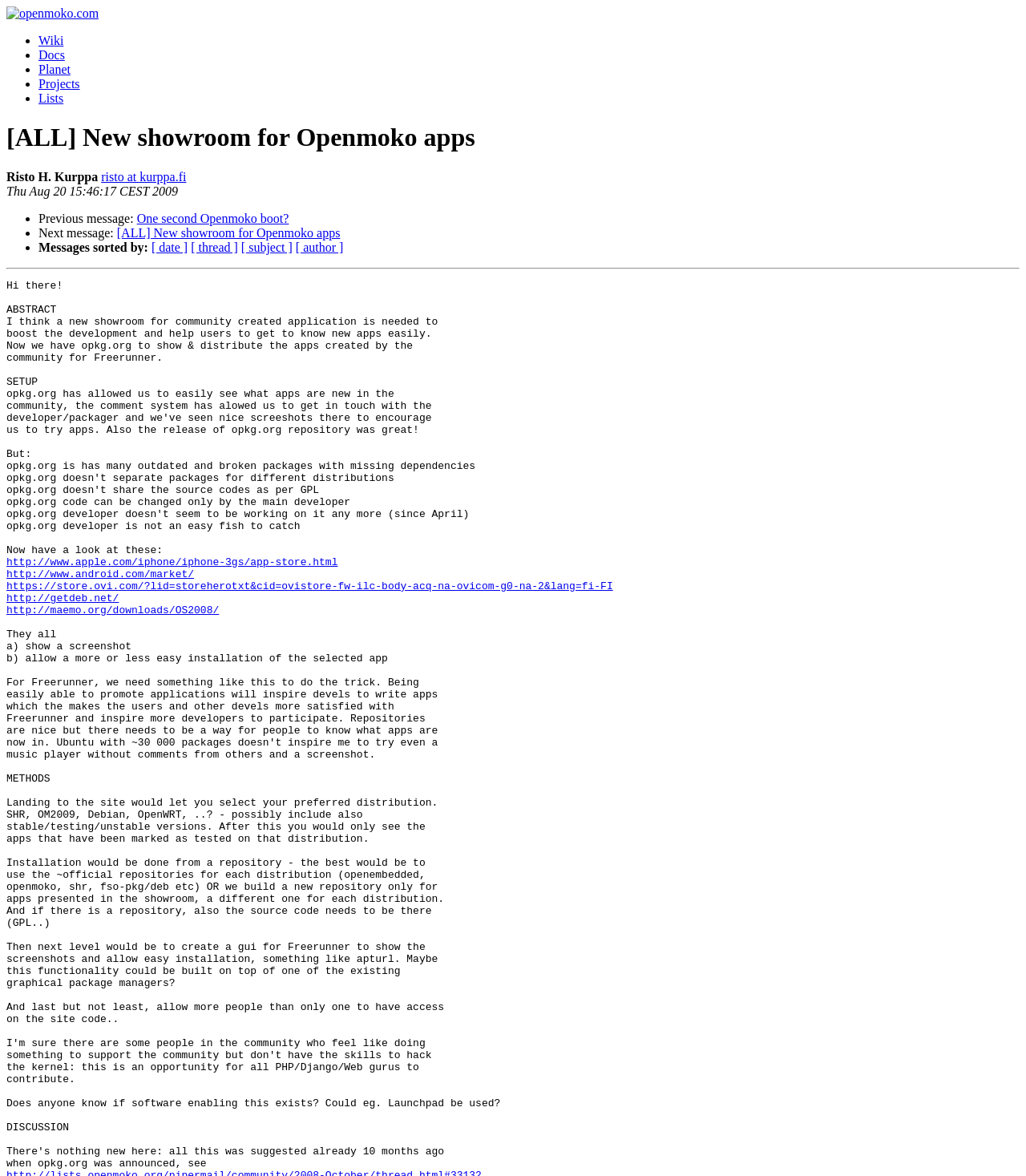What is the URL of the Openmoko website?
Look at the screenshot and respond with one word or a short phrase.

openmoko.com